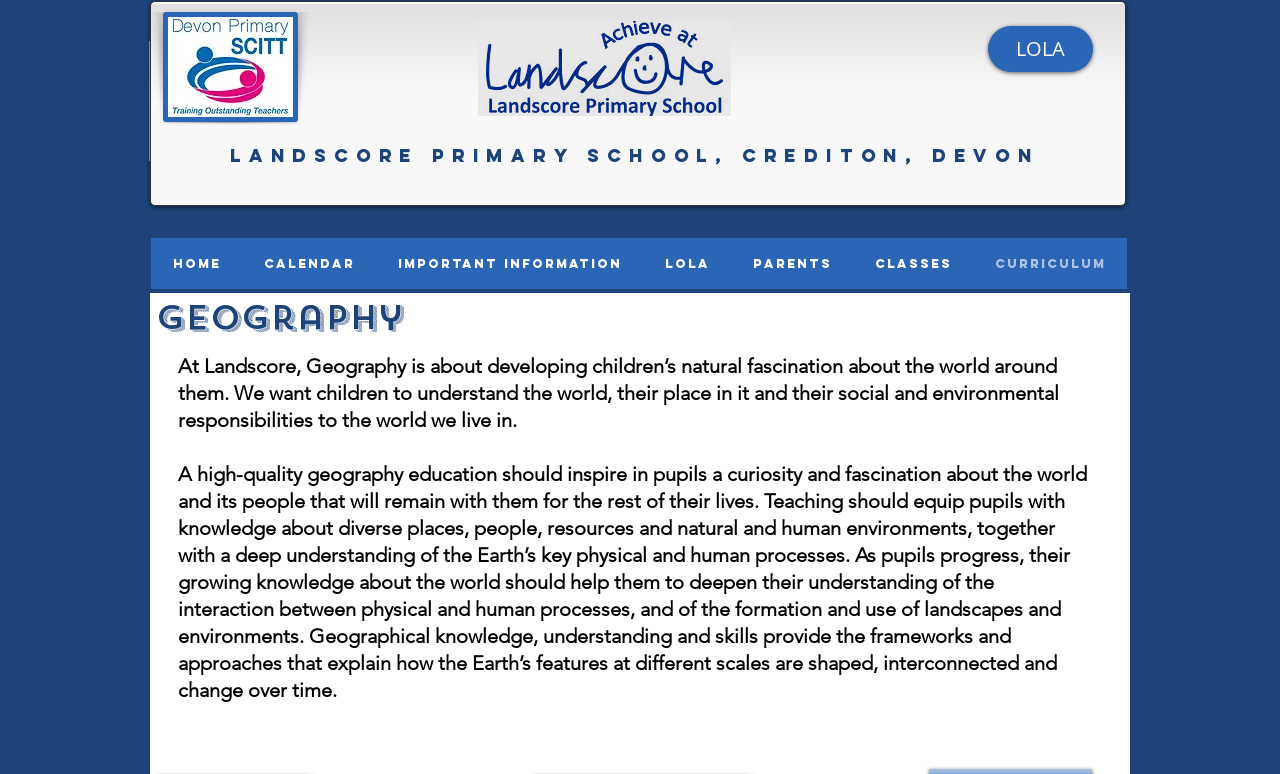Use a single word or phrase to respond to the question:
What is the name of the school?

Landscore Primary School